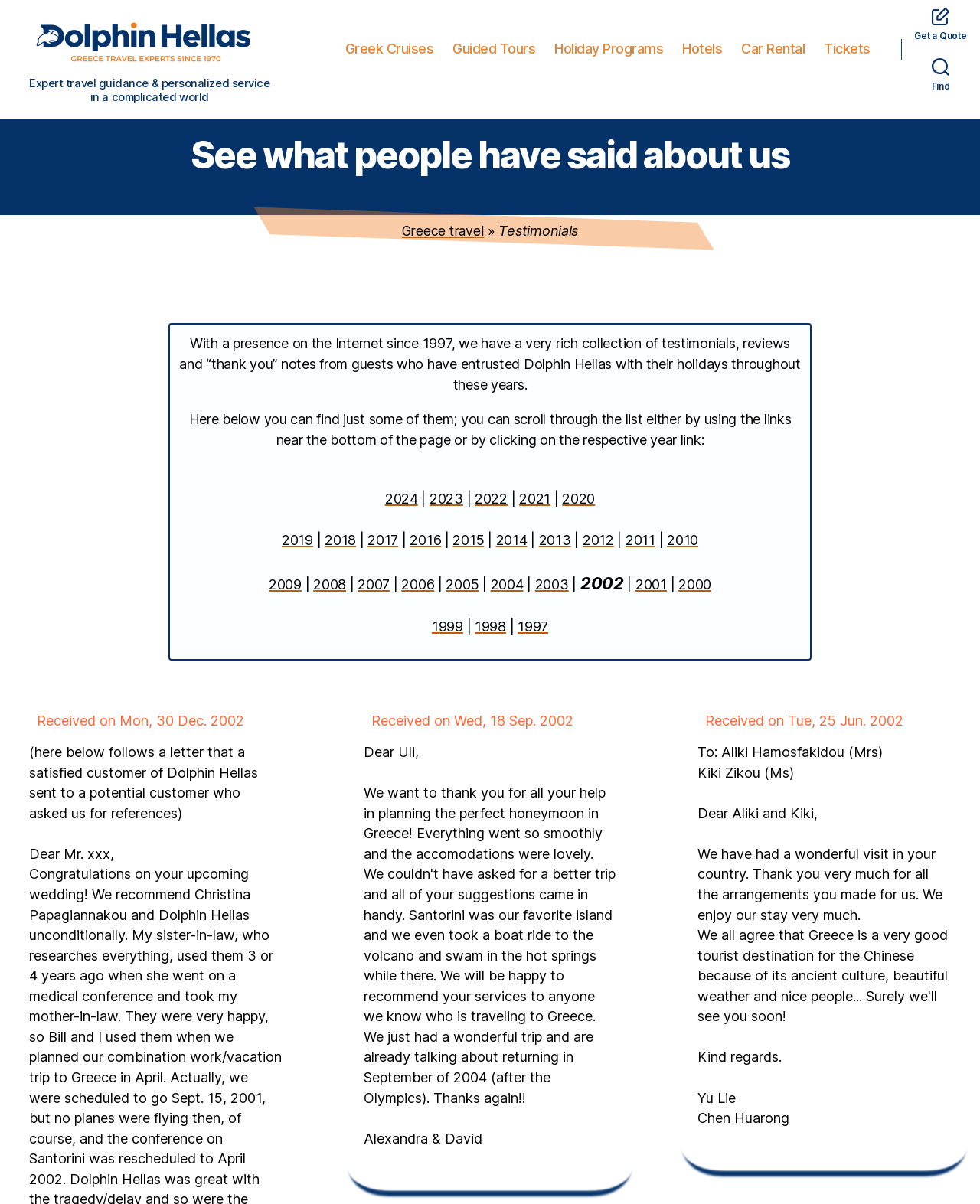Bounding box coordinates are given in the format (top-left x, top-left y, bottom-right x, bottom-right y). All values should be floating point numbers between 0 and 1. Provide the bounding box coordinate for the UI element described as: 2015

[0.462, 0.443, 0.494, 0.456]